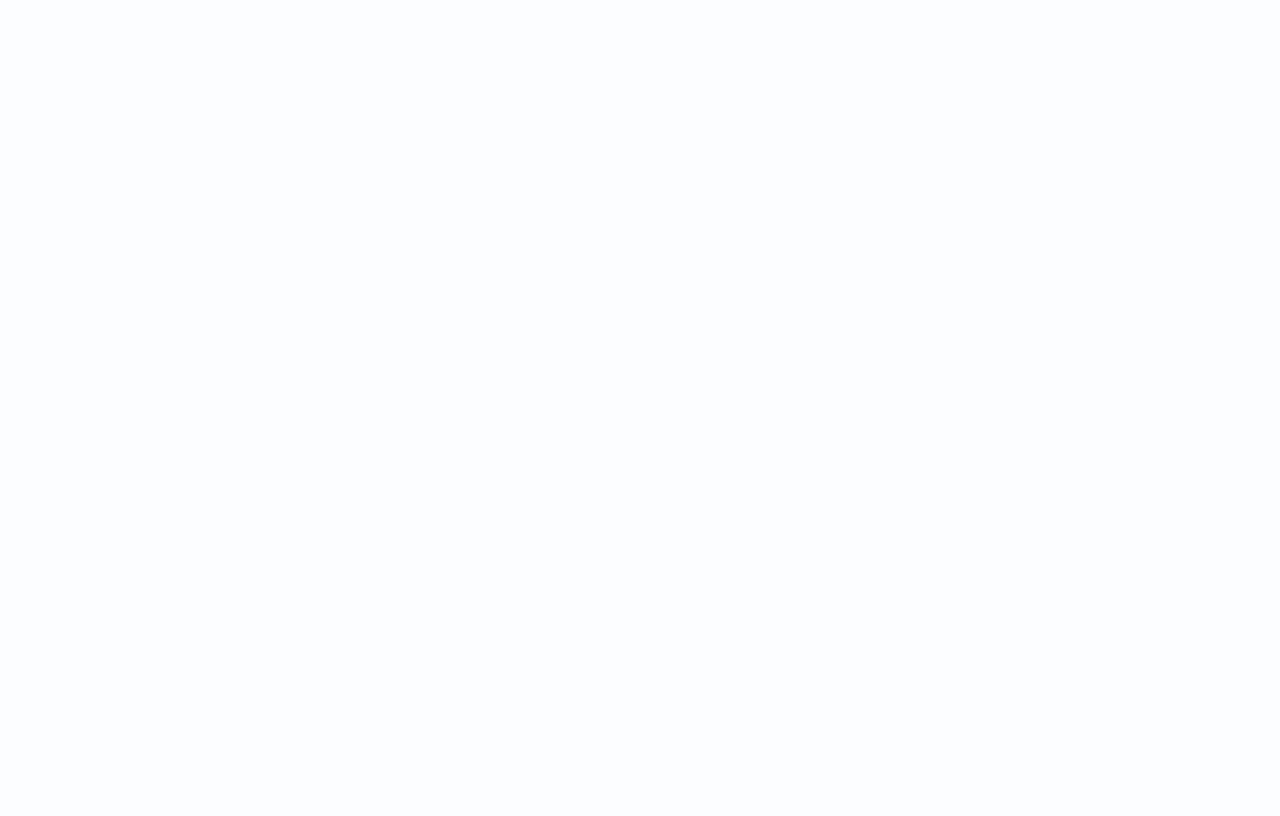Provide a short, one-word or phrase answer to the question below:
What is the title of the first heading in the footer?

Want to get in touch?